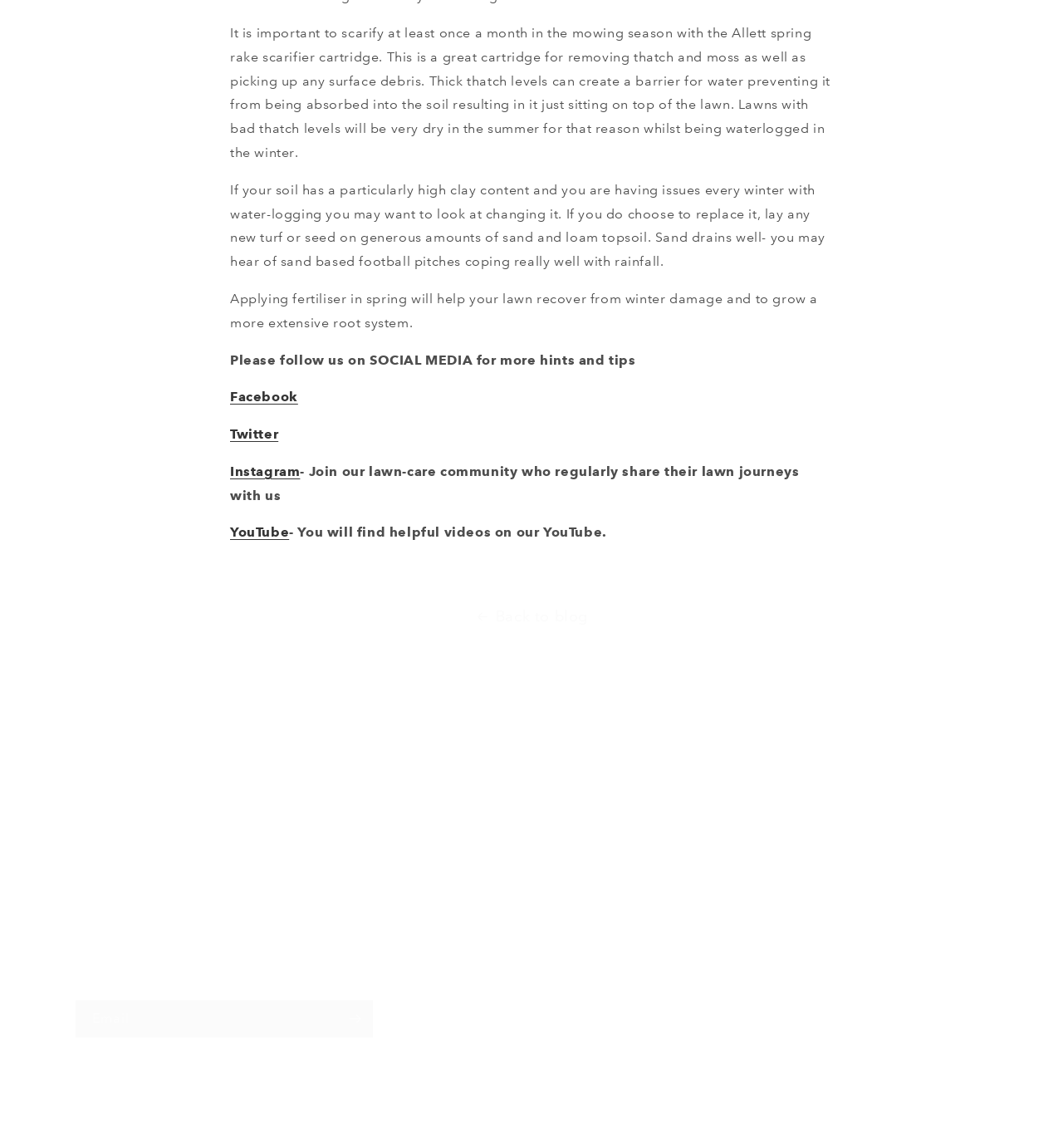Please indicate the bounding box coordinates for the clickable area to complete the following task: "Contact for more information". The coordinates should be specified as four float numbers between 0 and 1, i.e., [left, top, right, bottom].

[0.07, 0.645, 0.178, 0.667]